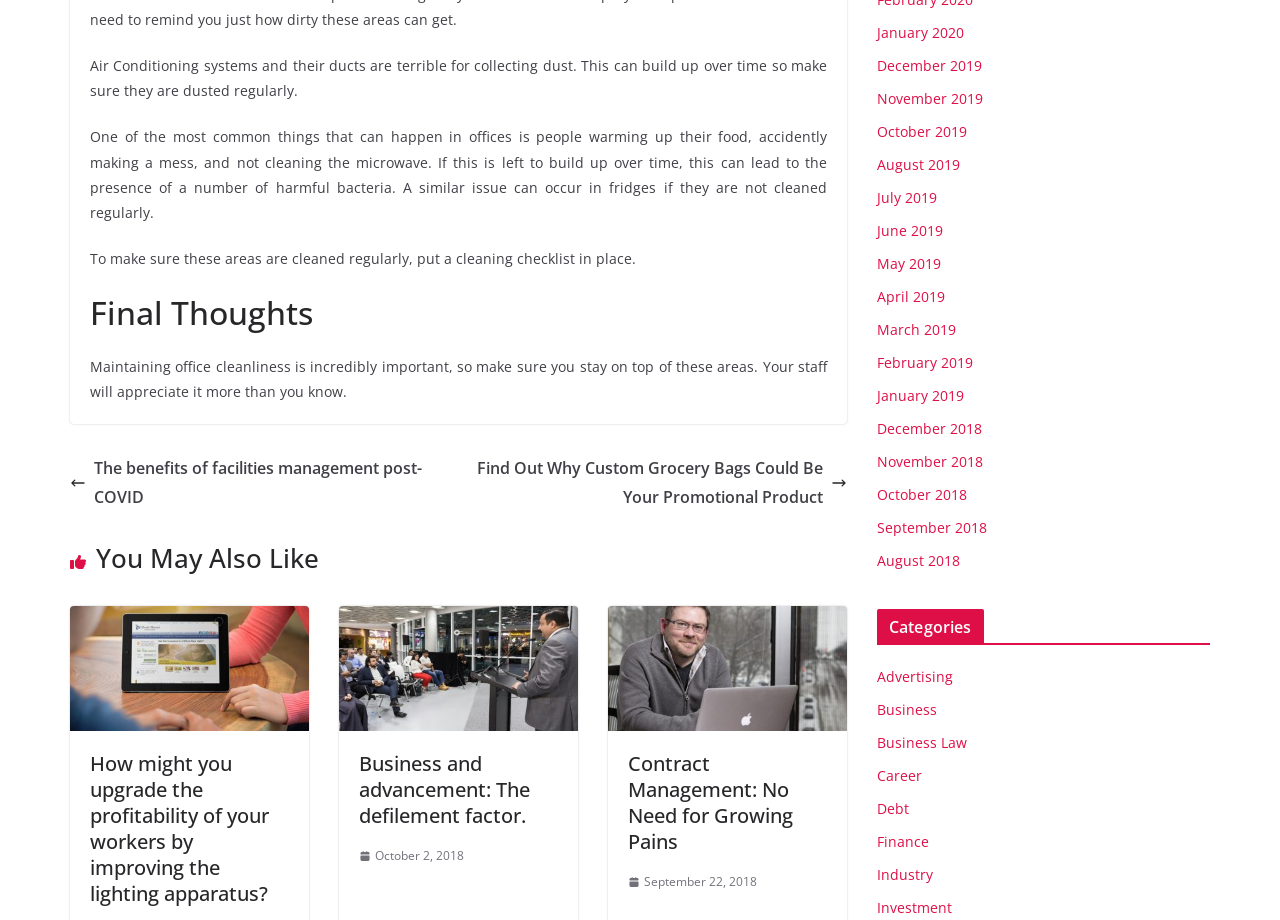Please identify the bounding box coordinates of where to click in order to follow the instruction: "Read the article about the benefits of facilities management post-COVID".

[0.055, 0.494, 0.35, 0.556]